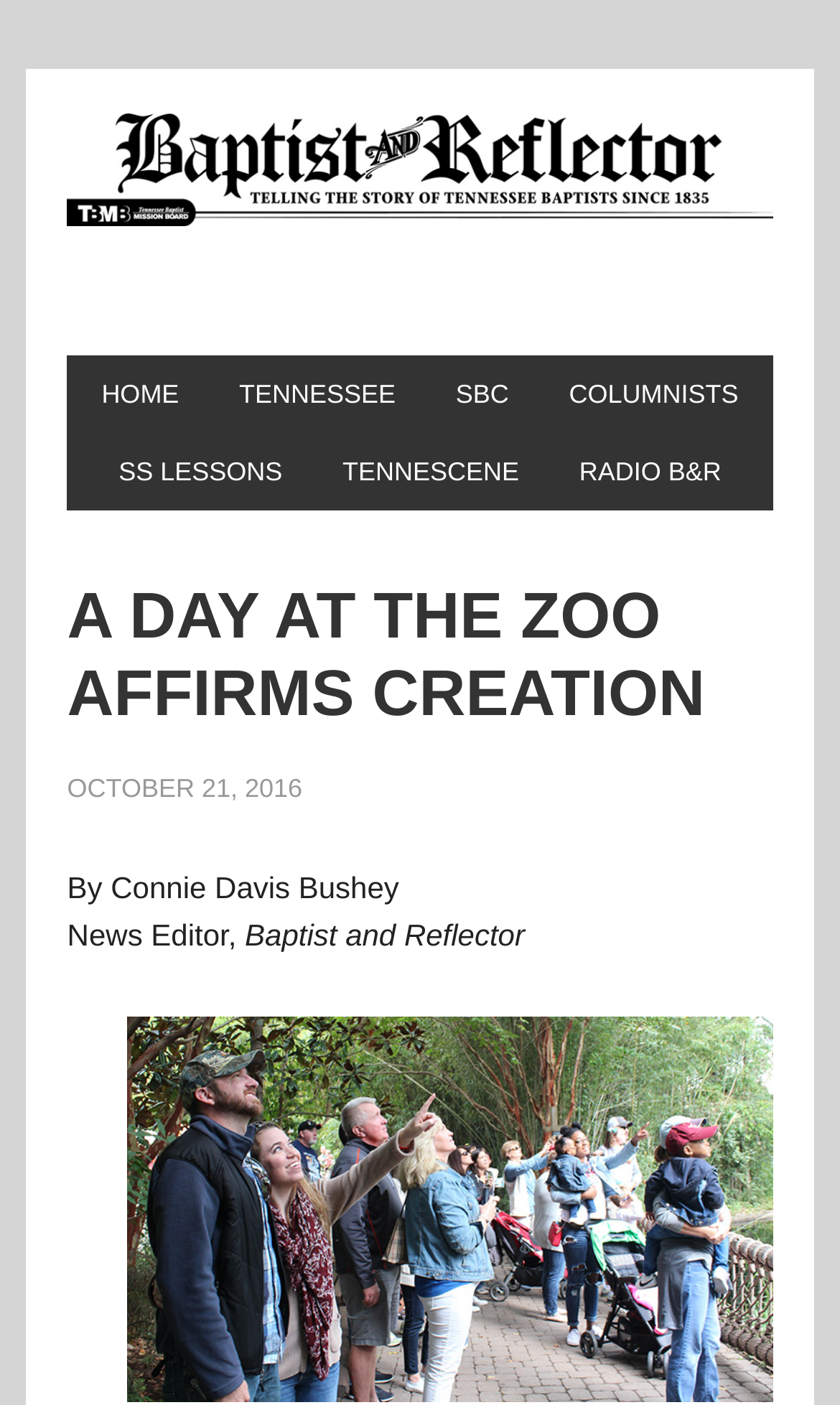Can you provide the bounding box coordinates for the element that should be clicked to implement the instruction: "view Tennessee news"?

[0.254, 0.253, 0.502, 0.308]